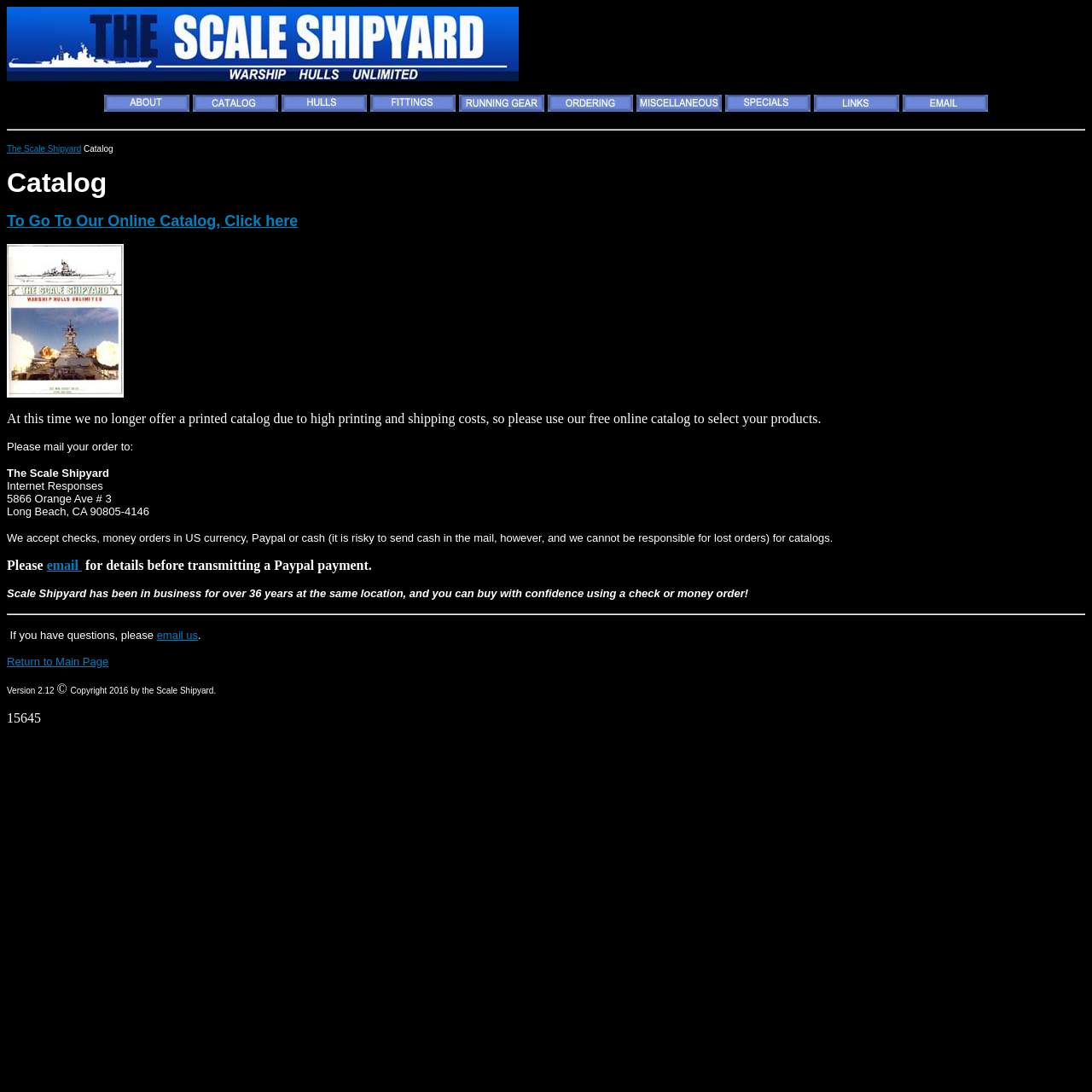Please identify the bounding box coordinates of the element I should click to complete this instruction: 'View Catalog'. The coordinates should be given as four float numbers between 0 and 1, like this: [left, top, right, bottom].

[0.177, 0.091, 0.255, 0.105]